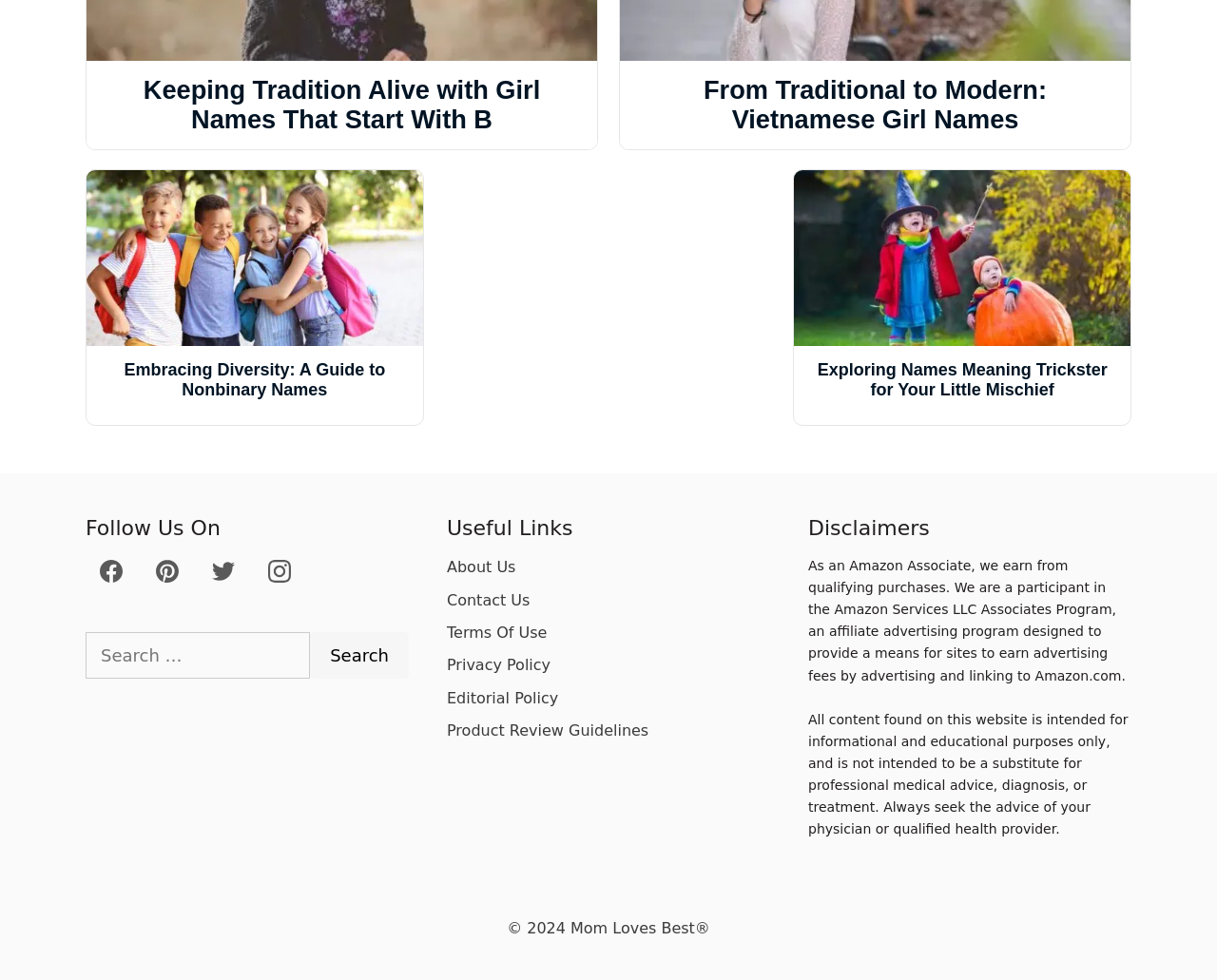Locate the coordinates of the bounding box for the clickable region that fulfills this instruction: "Read about Vietnamese girl names".

[0.509, 0.062, 0.929, 0.152]